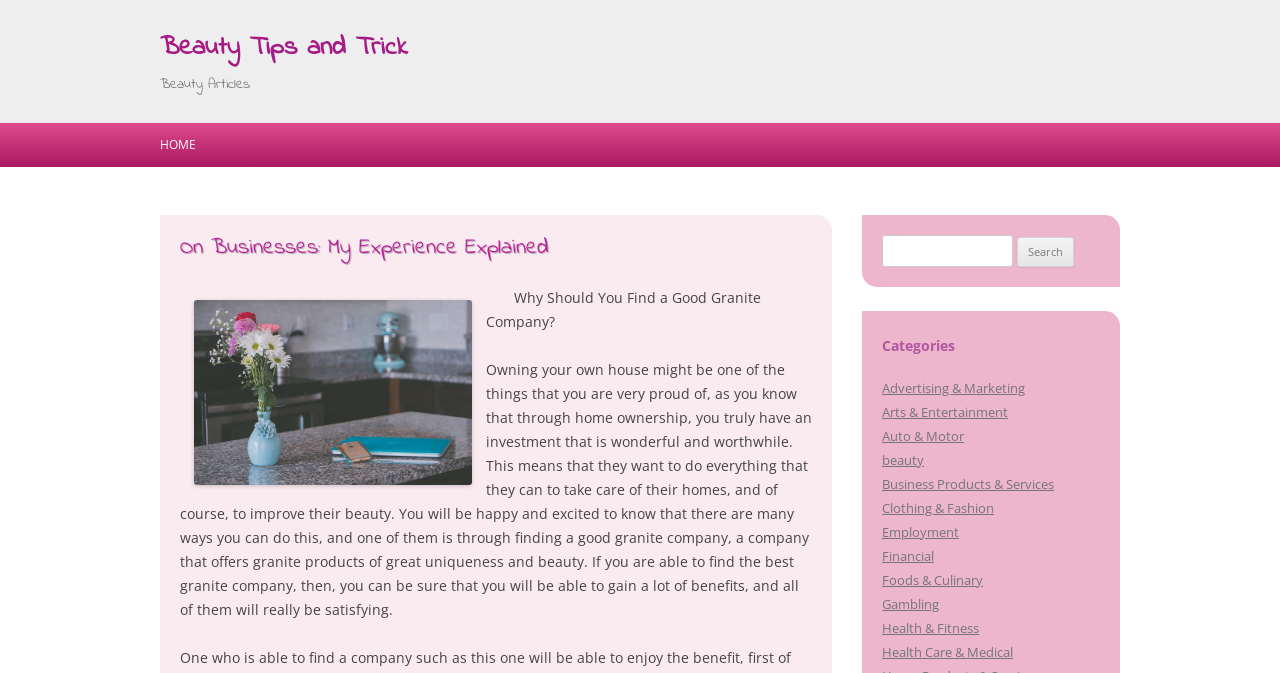Based on the image, please respond to the question with as much detail as possible:
What can be done to improve the beauty of a house?

According to the article, finding a good granite company can help improve the beauty of a house. The article suggests that owning a house is a significant investment, and taking care of it is essential. One way to do this is by finding a good granite company that offers unique and beautiful products.